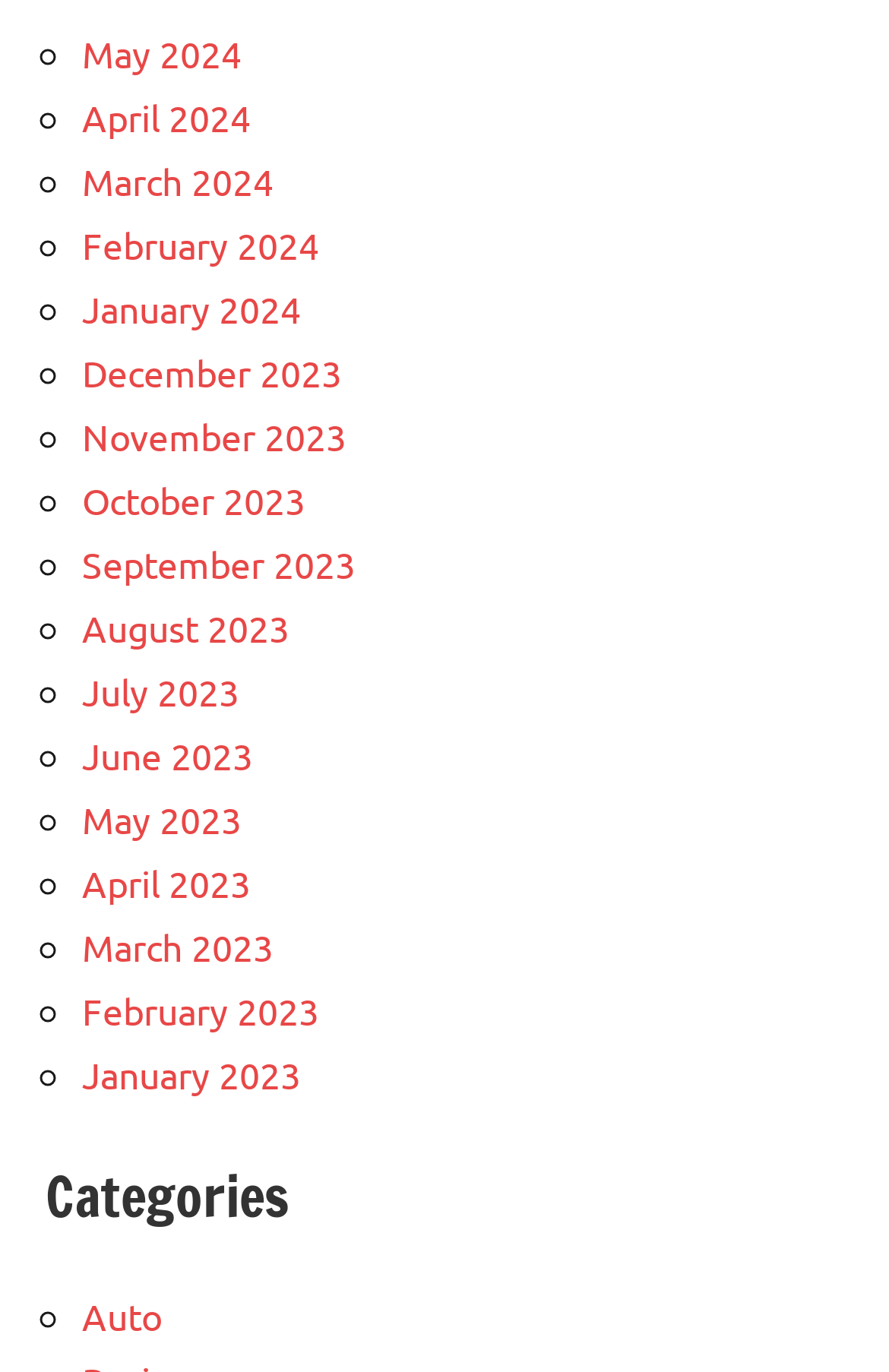Can you show the bounding box coordinates of the region to click on to complete the task described in the instruction: "View May 2024"?

[0.092, 0.022, 0.272, 0.055]